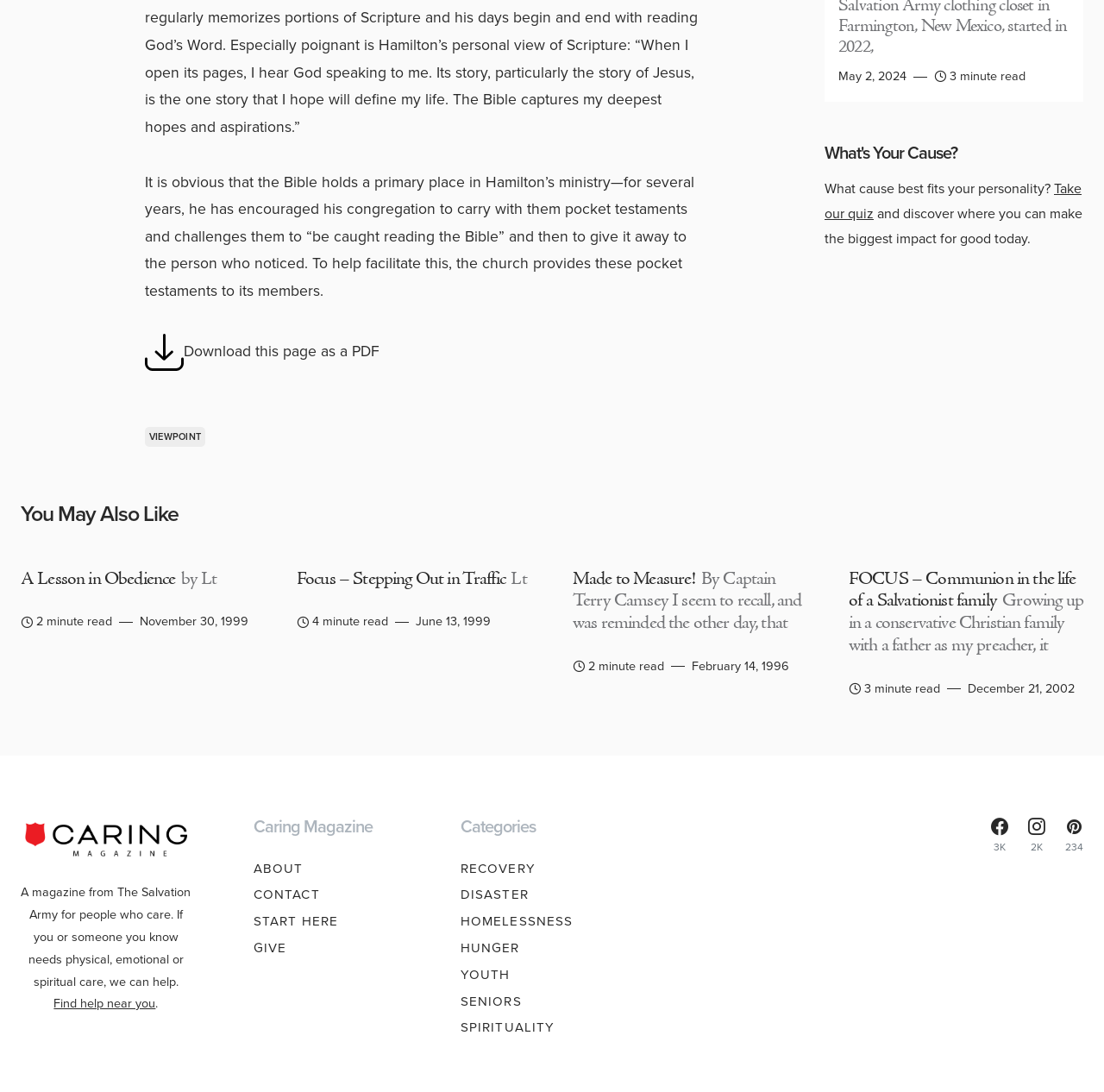Find the bounding box coordinates for the element that must be clicked to complete the instruction: "Generate PDF". The coordinates should be four float numbers between 0 and 1, indicated as [left, top, right, bottom].

[0.131, 0.305, 0.344, 0.34]